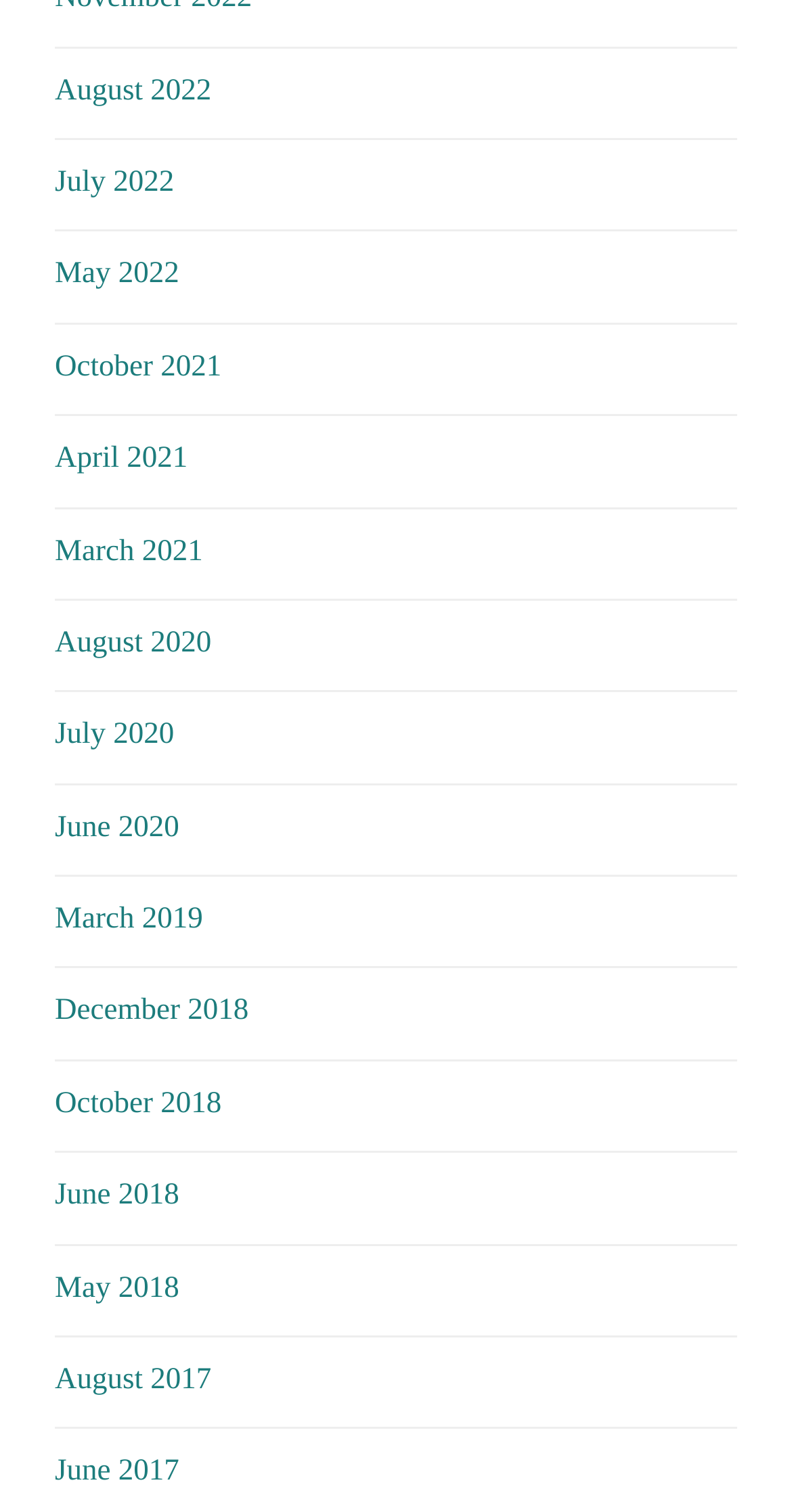Please identify the bounding box coordinates of the element I need to click to follow this instruction: "view August 2022".

[0.069, 0.049, 0.267, 0.071]